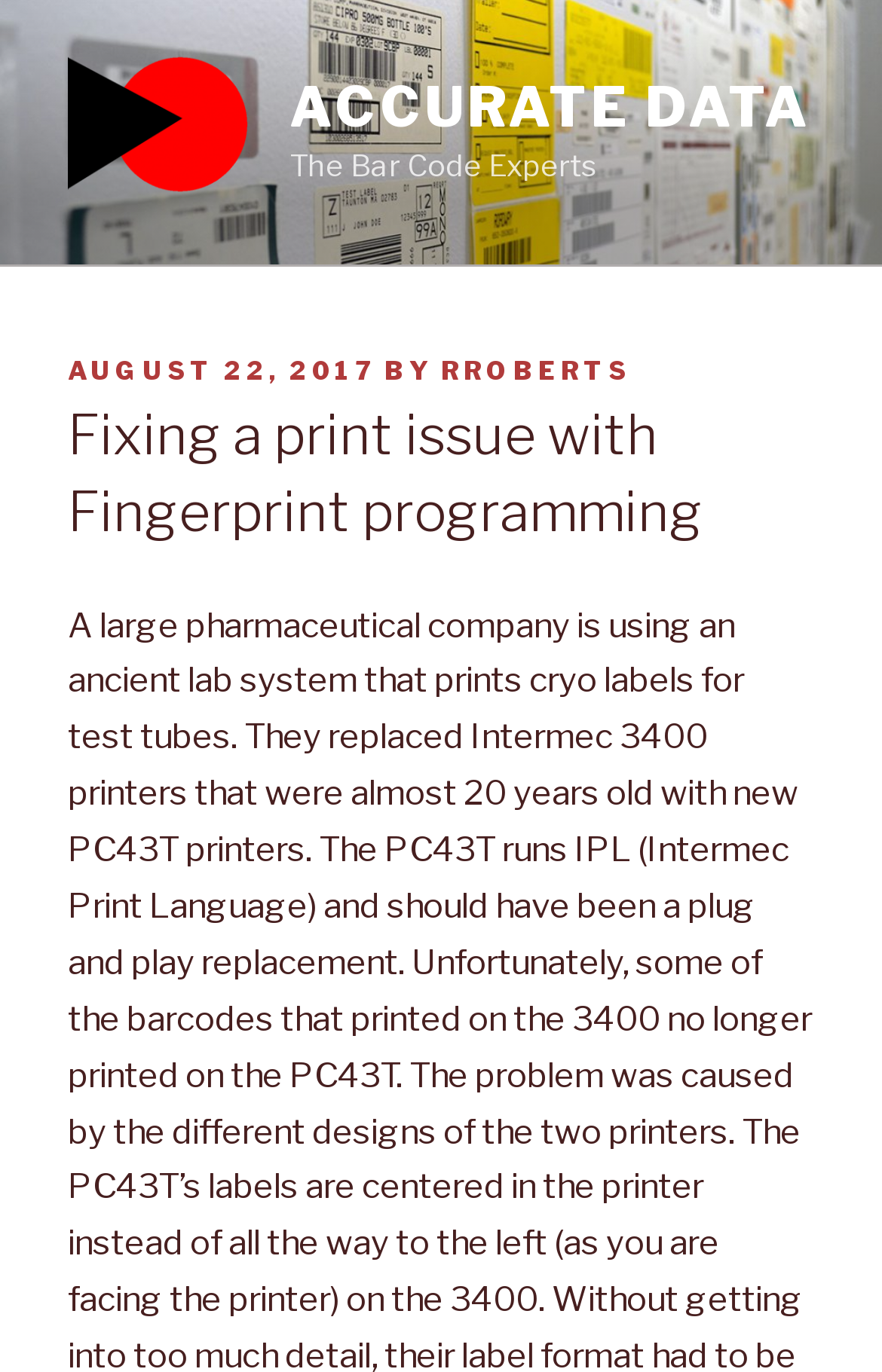Using the provided description August 22, 2017, find the bounding box coordinates for the UI element. Provide the coordinates in (top-left x, top-left y, bottom-right x, bottom-right y) format, ensuring all values are between 0 and 1.

[0.077, 0.259, 0.426, 0.282]